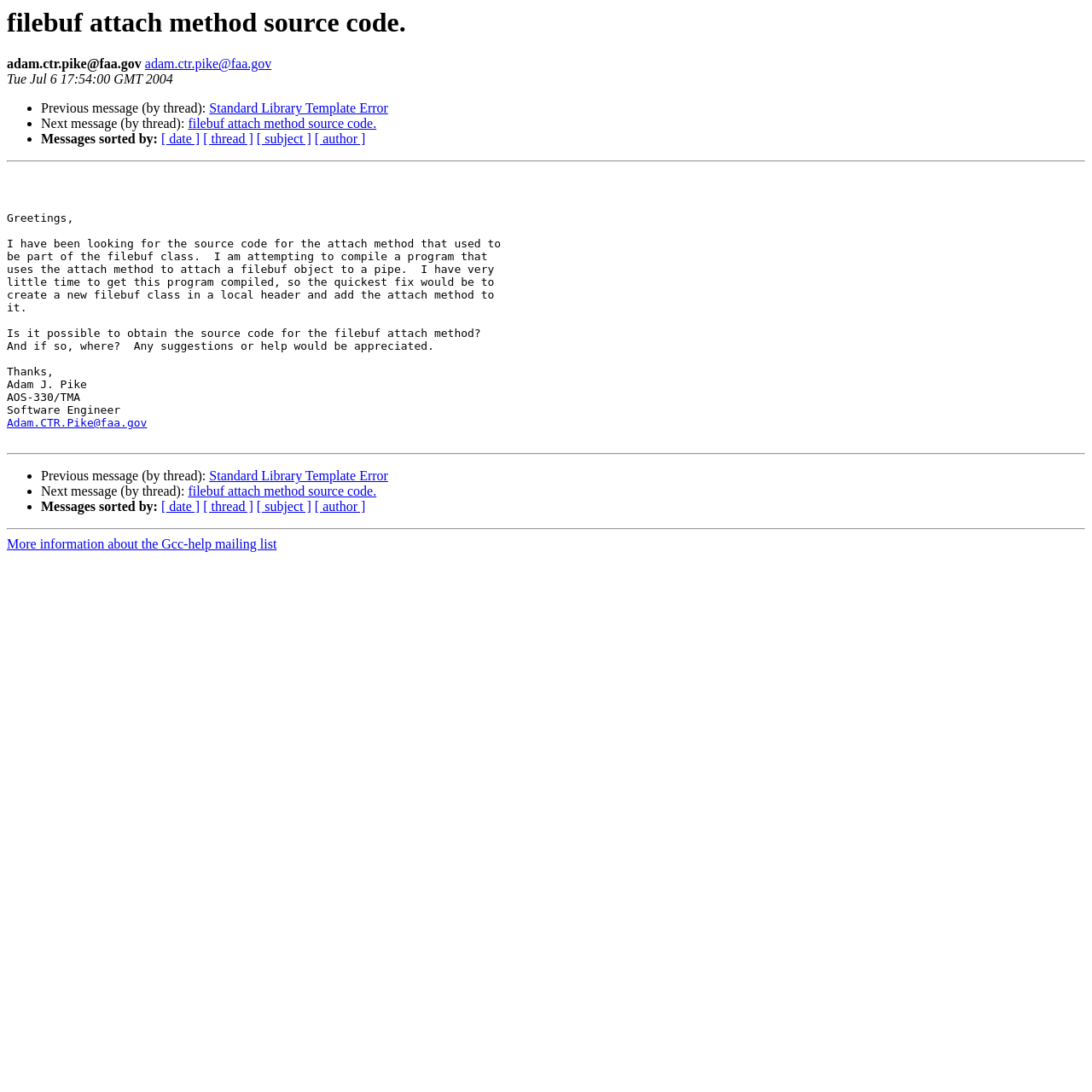Answer the question below using just one word or a short phrase: 
What is the job title of the author?

Software Engineer